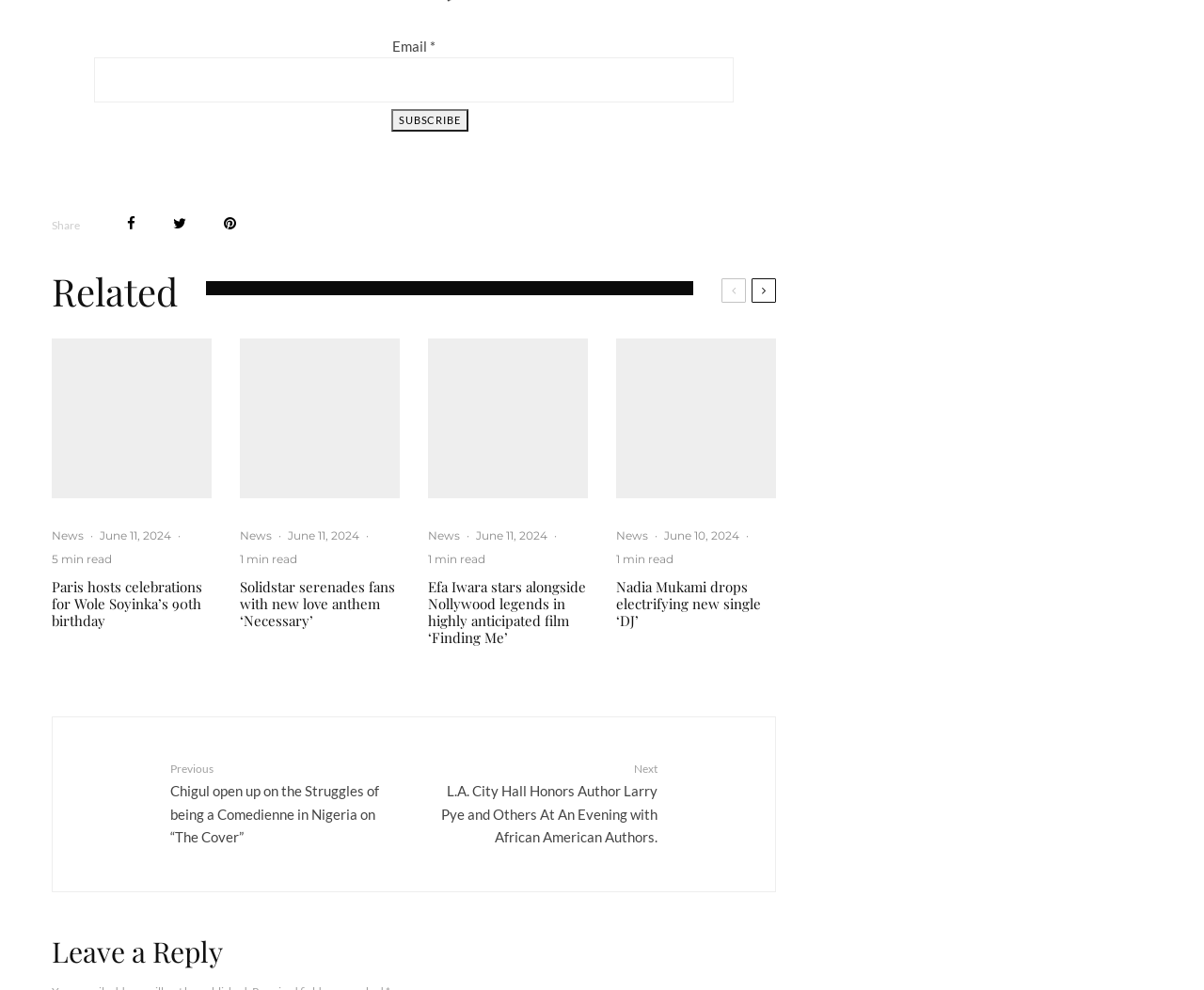Identify the bounding box coordinates of the part that should be clicked to carry out this instruction: "Subscribe to newsletter".

[0.325, 0.11, 0.389, 0.133]